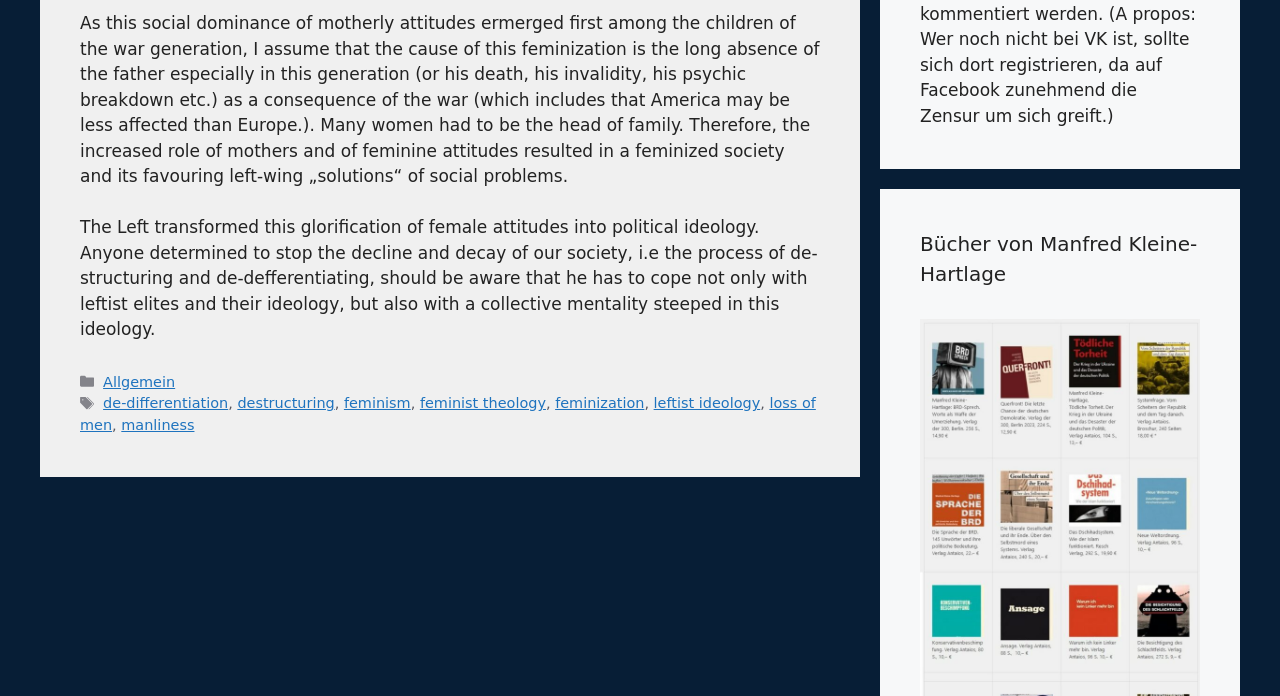Find and provide the bounding box coordinates for the UI element described here: "feminism". The coordinates should be given as four float numbers between 0 and 1: [left, top, right, bottom].

[0.269, 0.568, 0.321, 0.591]